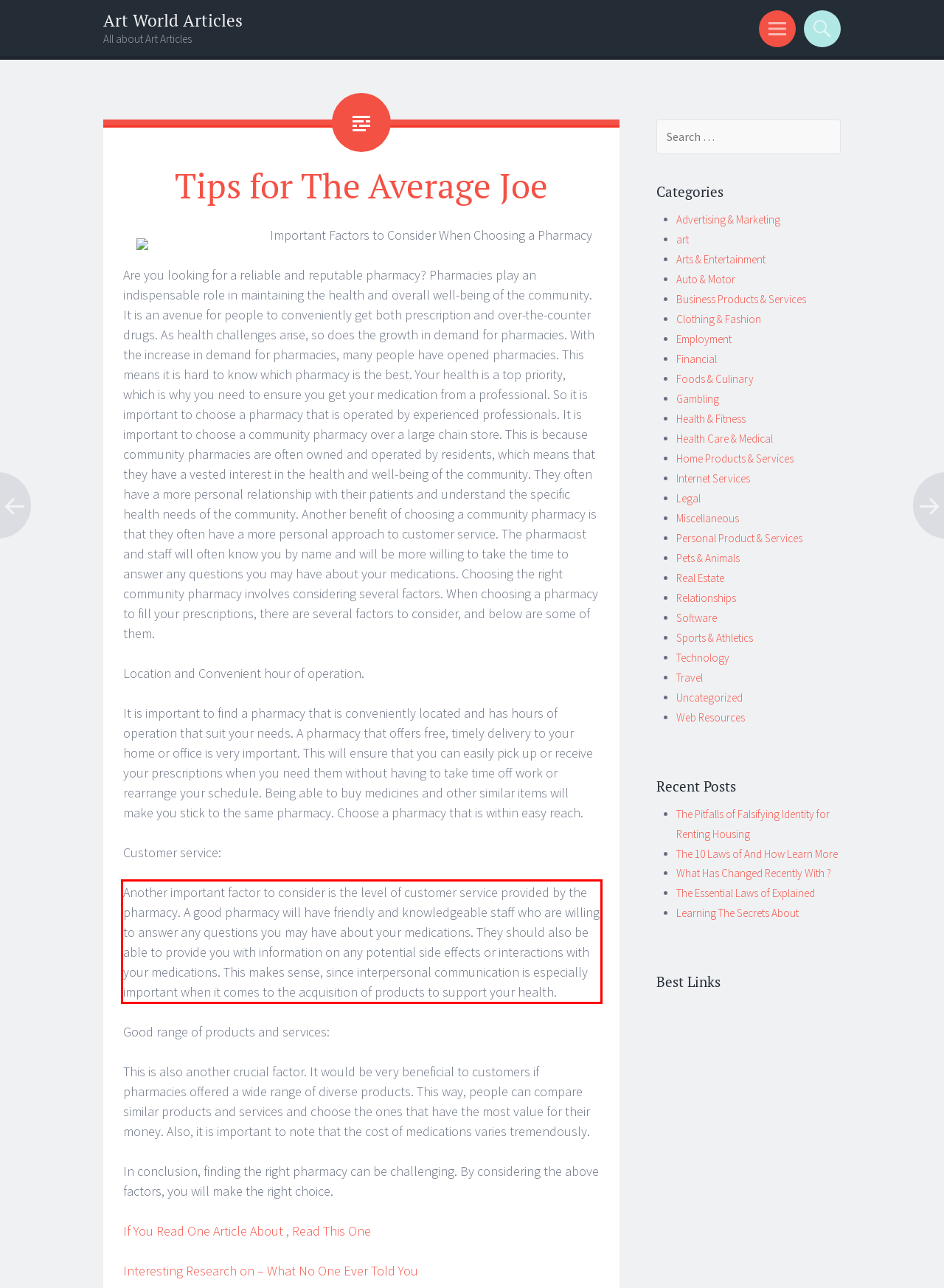Please recognize and transcribe the text located inside the red bounding box in the webpage image.

Another important factor to consider is the level of customer service provided by the pharmacy. A good pharmacy will have friendly and knowledgeable staff who are willing to answer any questions you may have about your medications. They should also be able to provide you with information on any potential side effects or interactions with your medications. This makes sense, since interpersonal communication is especially important when it comes to the acquisition of products to support your health.